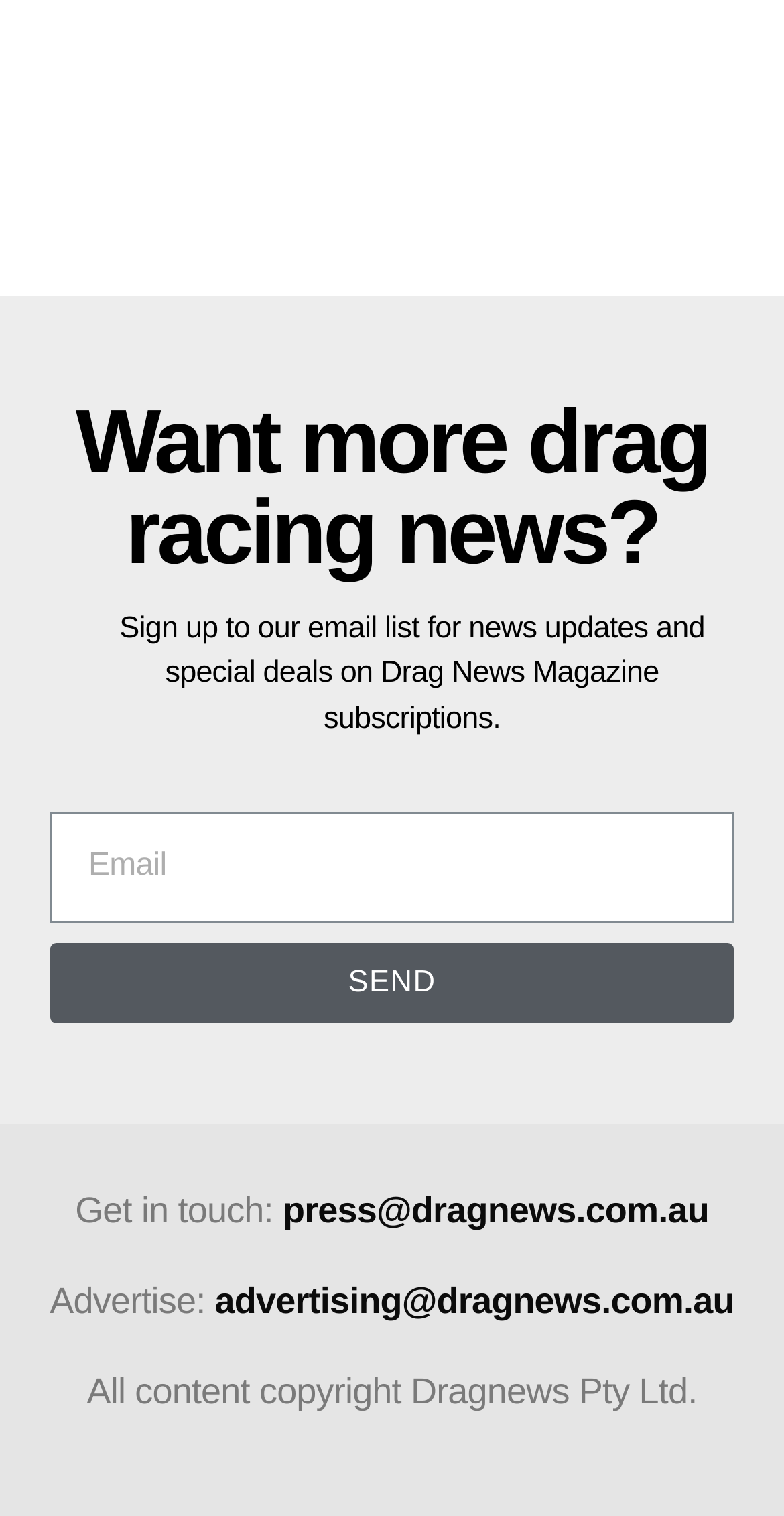Based on the element description "press@dragnews.com.au", predict the bounding box coordinates of the UI element.

[0.361, 0.785, 0.904, 0.811]